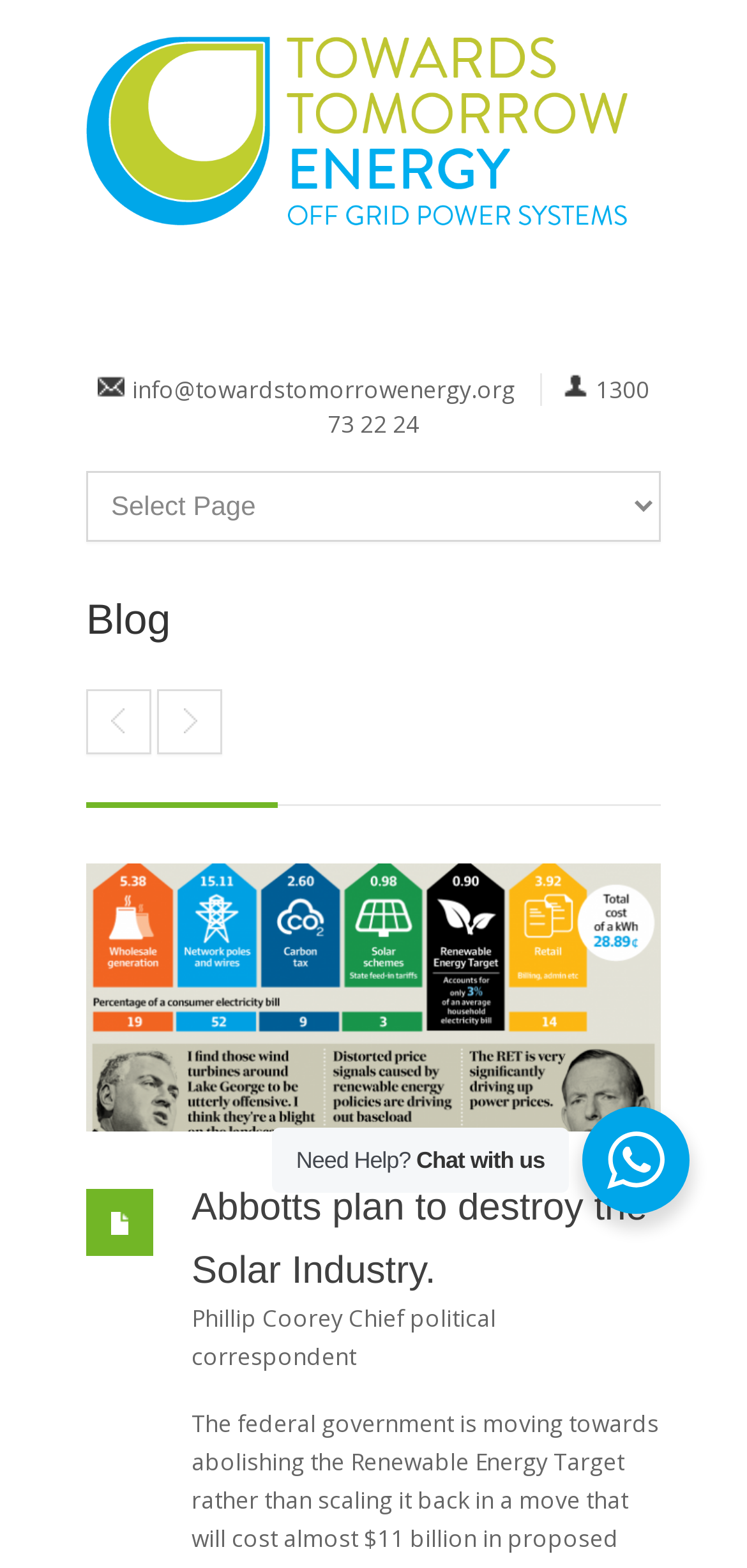Carefully examine the image and provide an in-depth answer to the question: What is the phone number on the webpage?

I found the phone number by looking at the StaticText element with the bounding box coordinates [0.438, 0.238, 0.869, 0.281], which contains the text '1300 73 22 24'.